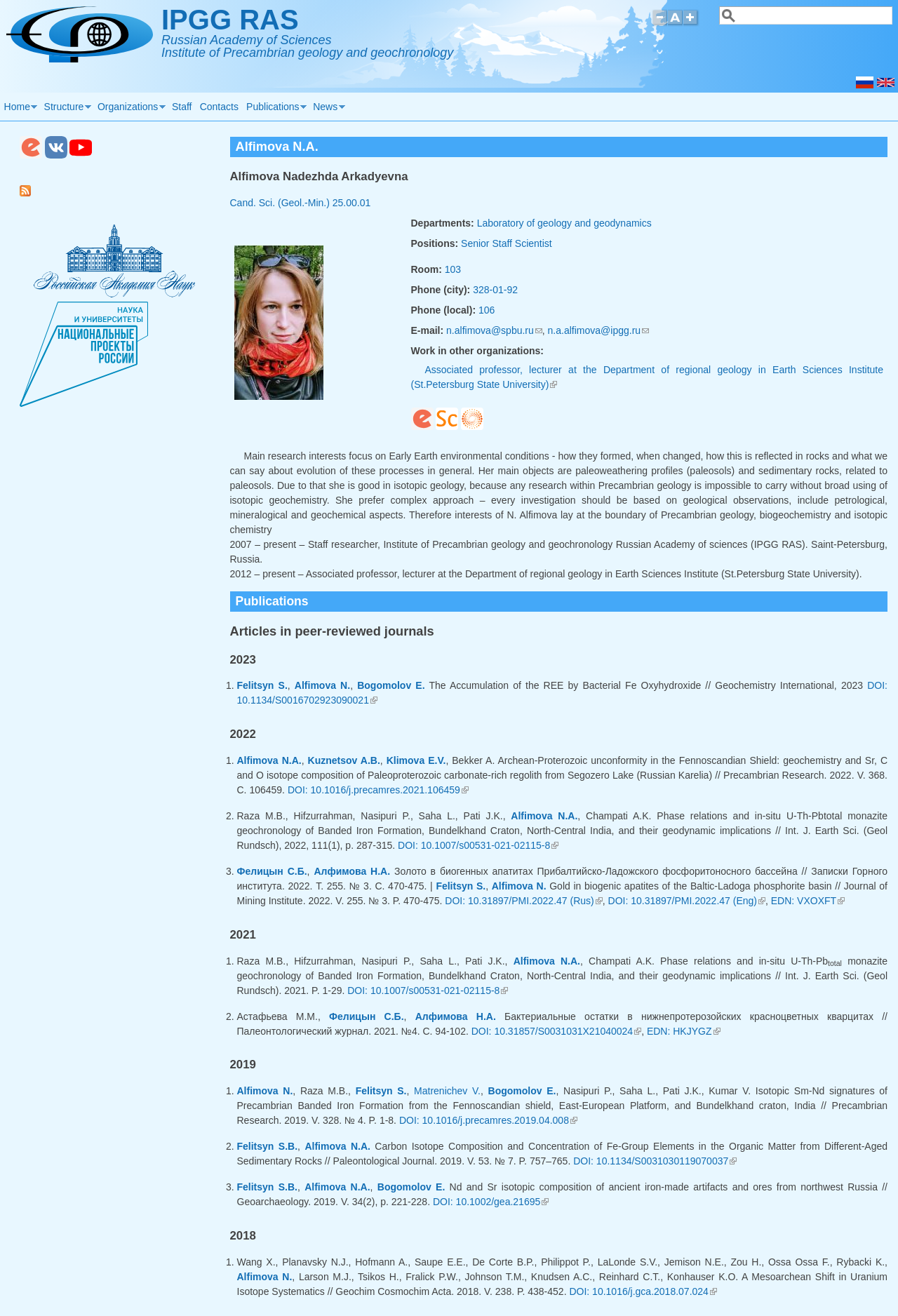Please find the bounding box coordinates of the element that you should click to achieve the following instruction: "Browse Machine Learning Specialization courses". The coordinates should be presented as four float numbers between 0 and 1: [left, top, right, bottom].

None